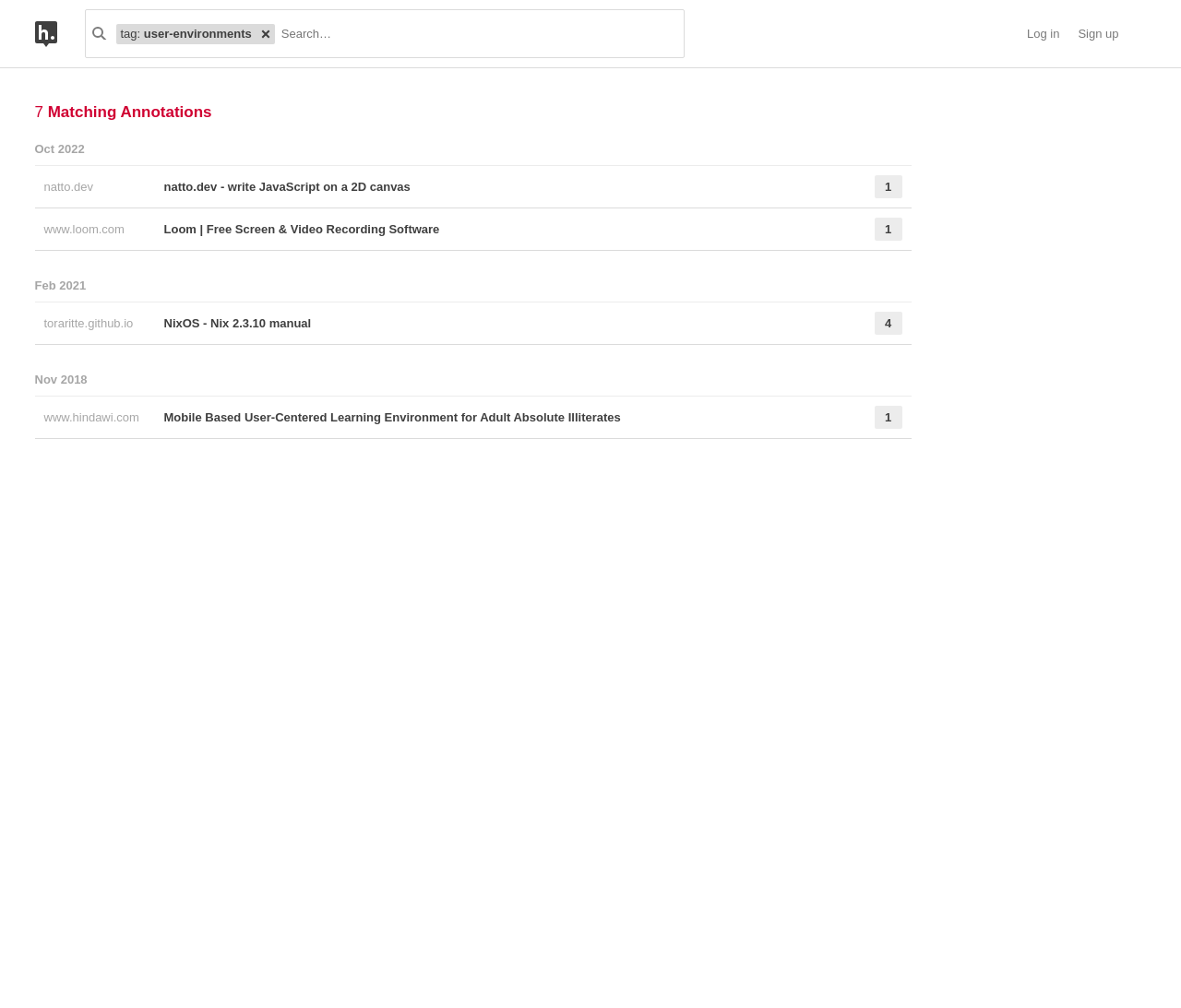What is the text on the top-left corner of the webpage?
Using the image, give a concise answer in the form of a single word or short phrase.

Hypothesis homepage